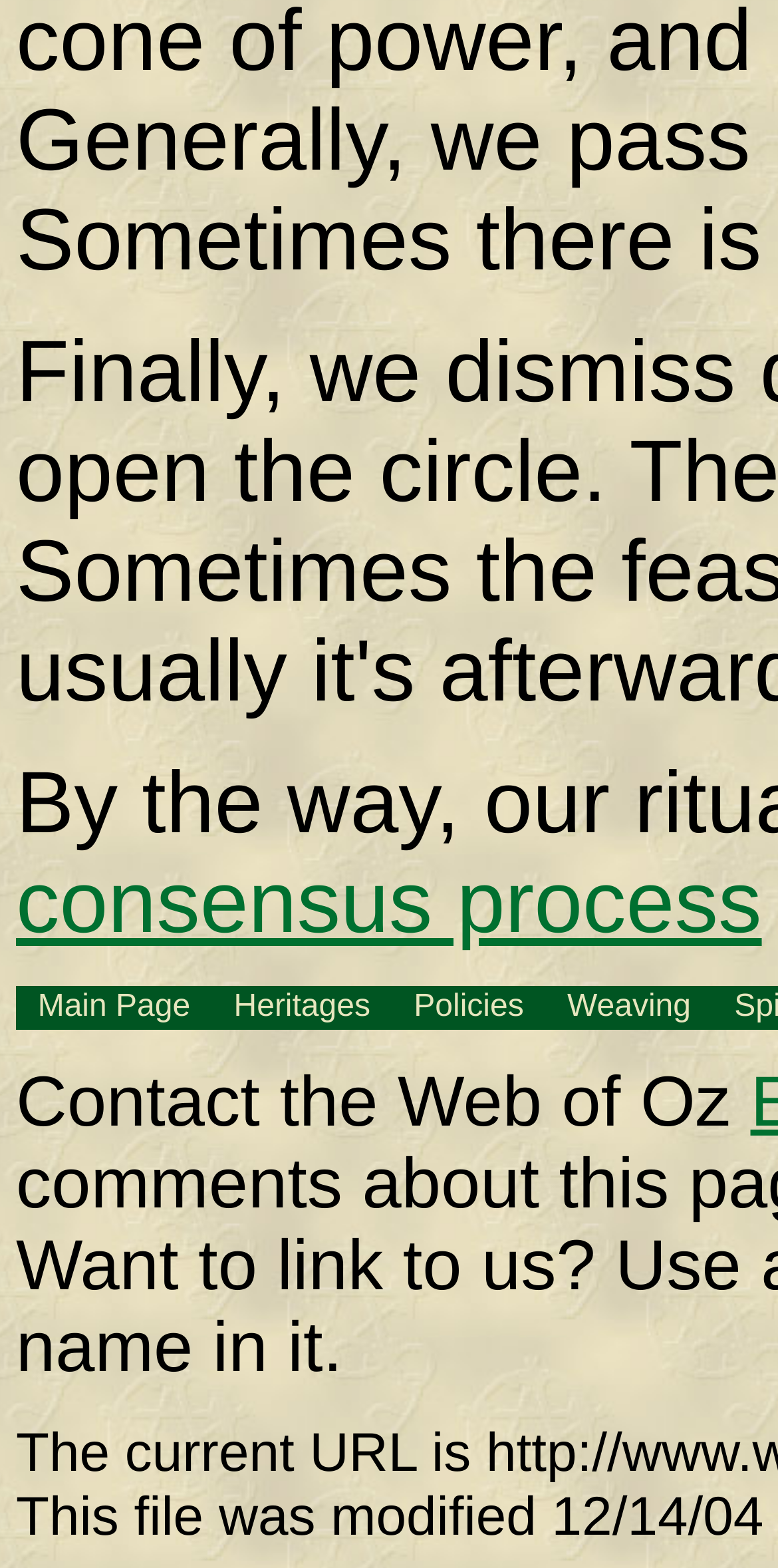Using the element description: "consensus process", determine the bounding box coordinates. The coordinates should be in the format [left, top, right, bottom], with values between 0 and 1.

[0.021, 0.545, 0.979, 0.607]